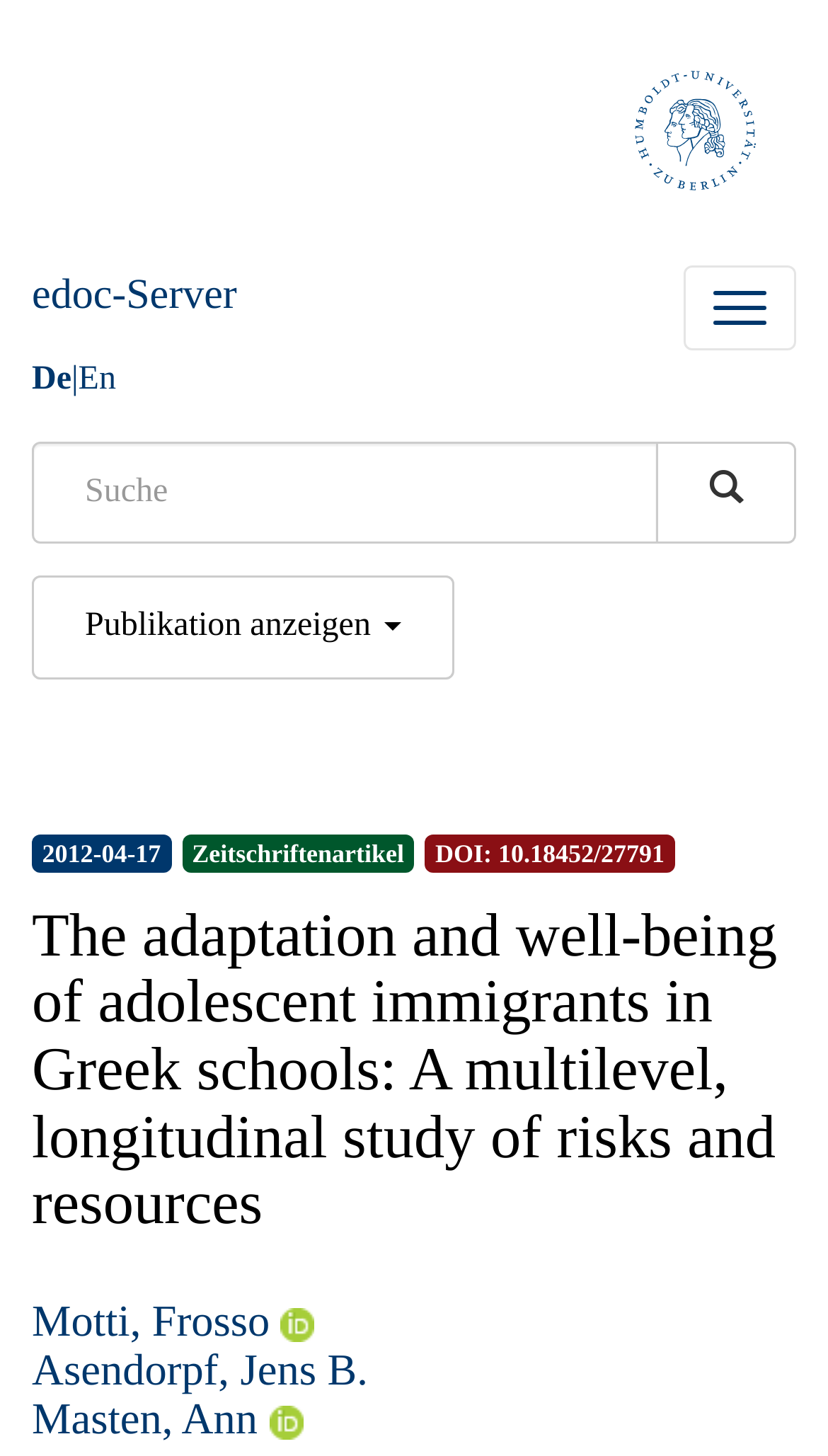What is the publication date?
Based on the image, answer the question with a single word or brief phrase.

2012-04-17